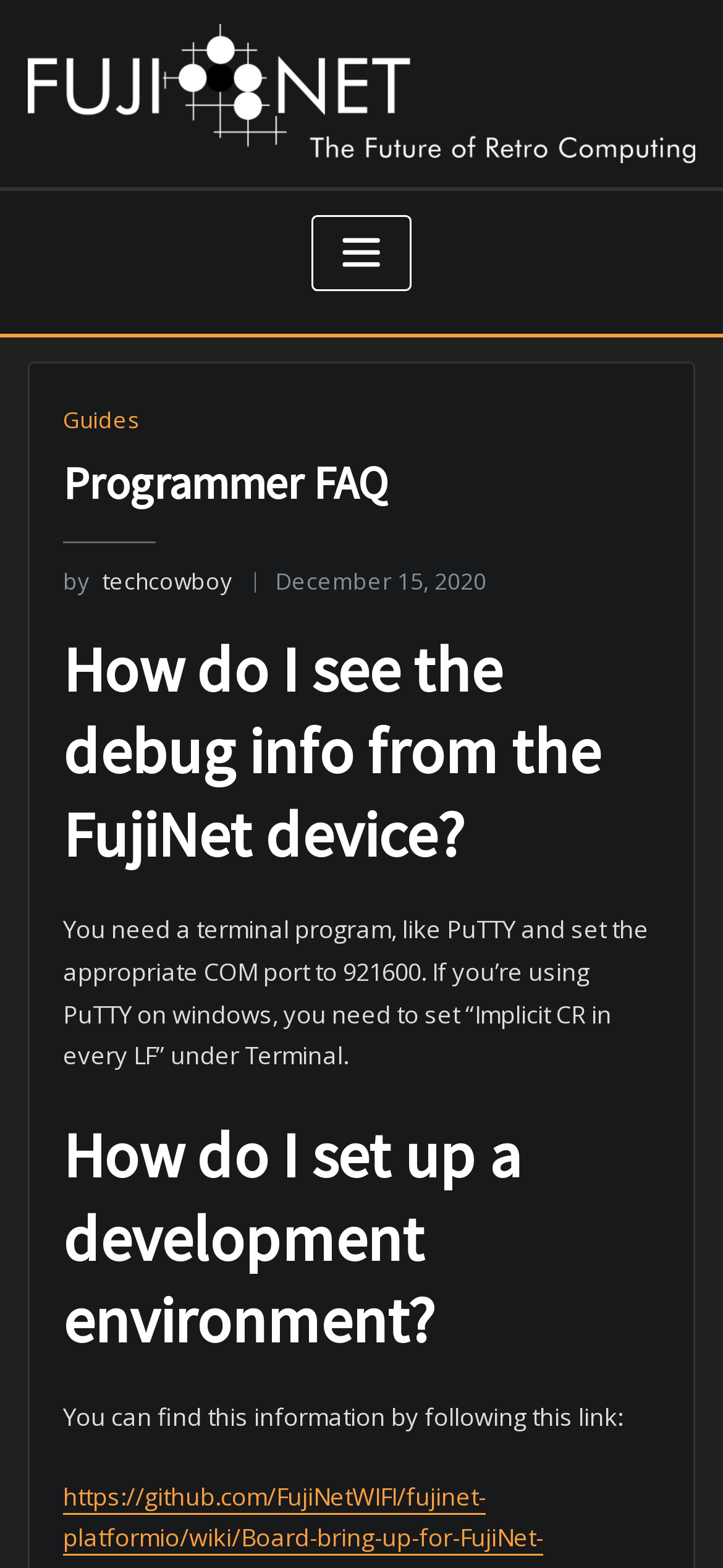What is the purpose of the terminal program?
Please provide a detailed answer to the question.

According to the webpage, a terminal program like PuTTY is needed to see the debug info from the FujiNet device, and it requires setting the appropriate COM port to 921600.